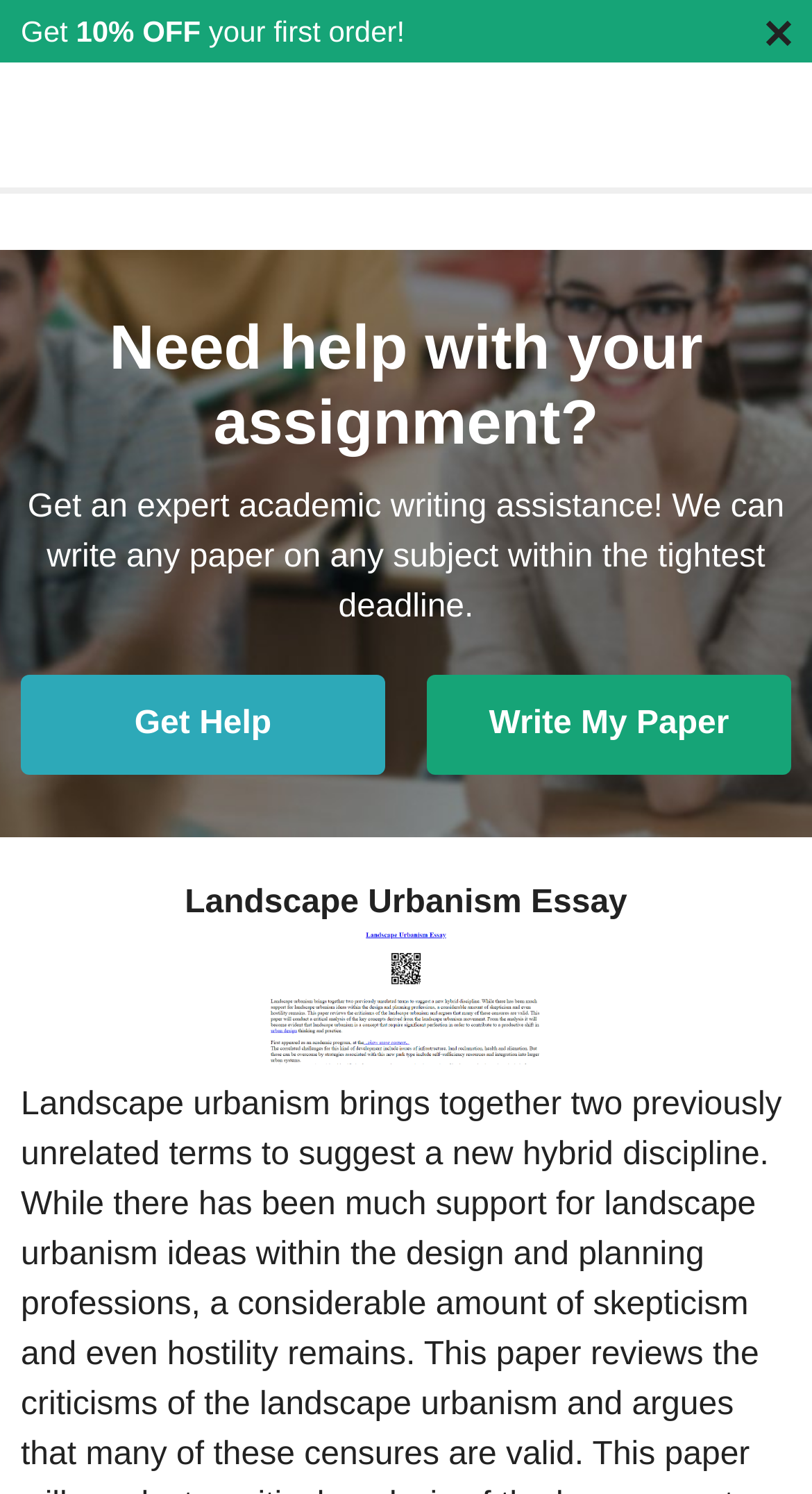What is the topic of the essay mentioned on the webpage?
Please provide a single word or phrase answer based on the image.

Landscape Urbanism